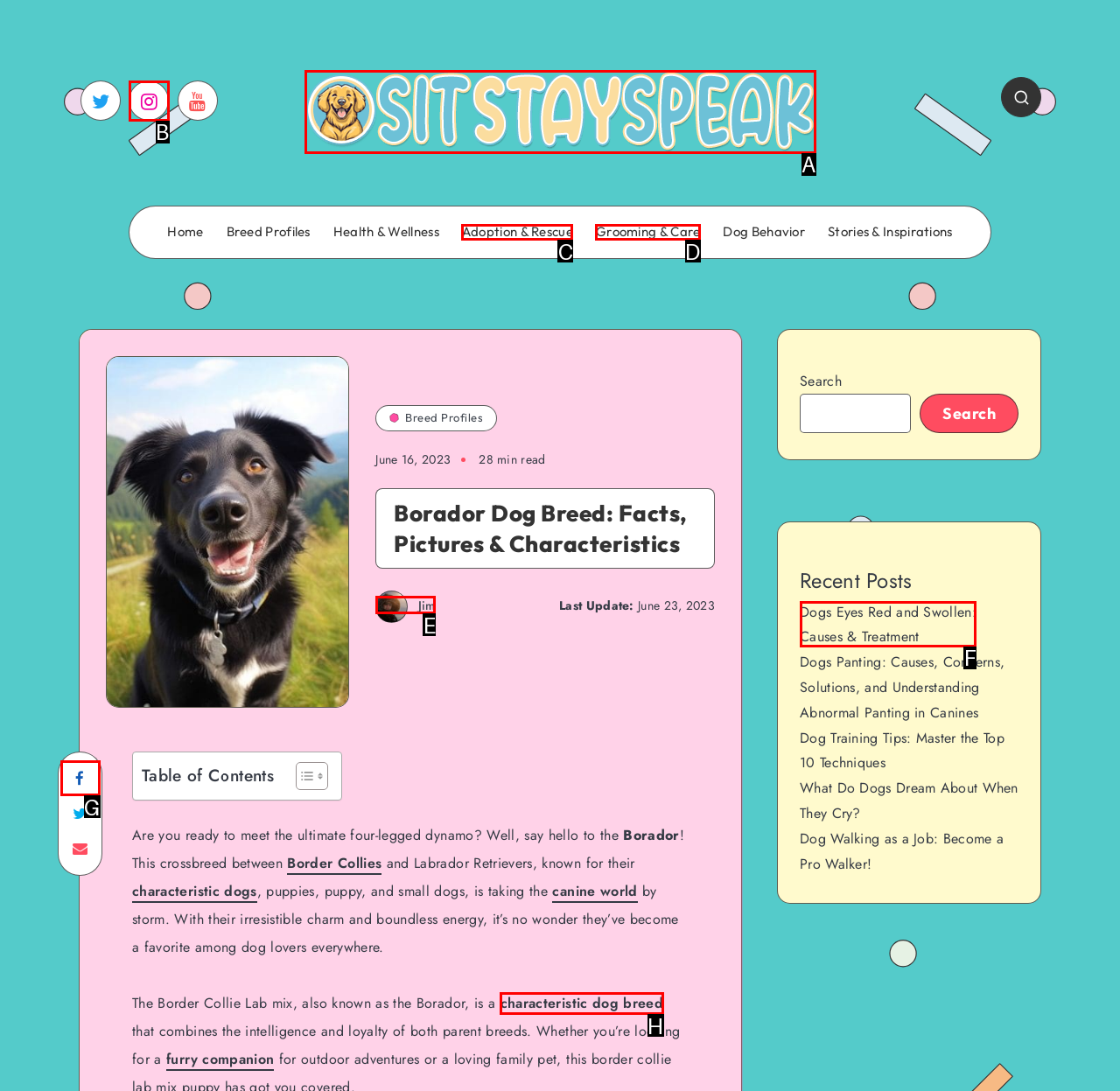Determine which option fits the element description: Forbidden Knowledge of Heaven
Answer with the option’s letter directly.

None